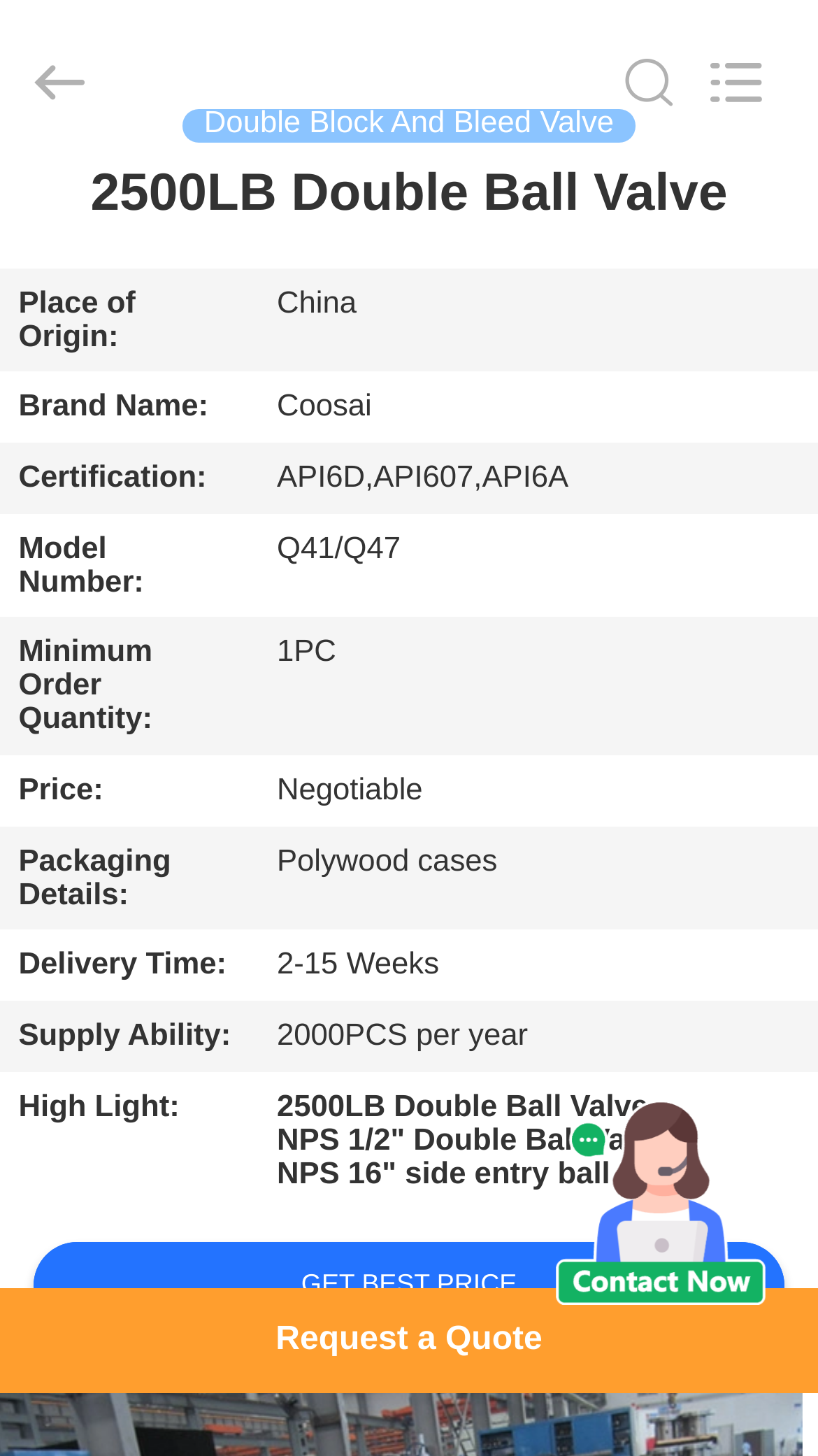Please provide the bounding box coordinates for the element that needs to be clicked to perform the instruction: "Request a quote". The coordinates must consist of four float numbers between 0 and 1, formatted as [left, top, right, bottom].

[0.0, 0.885, 1.0, 0.957]